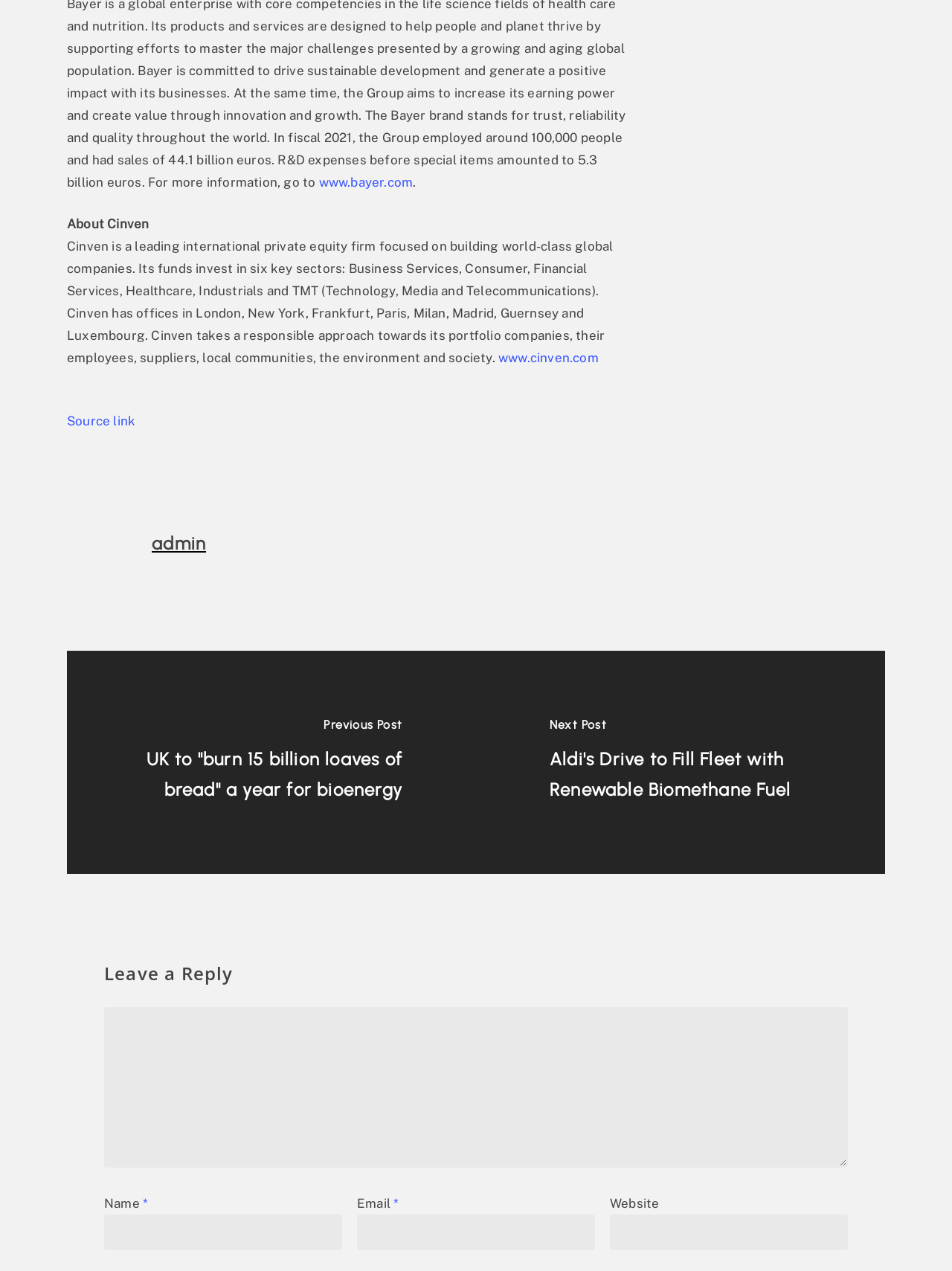Determine the coordinates of the bounding box that should be clicked to complete the instruction: "Click on the admin link". The coordinates should be represented by four float numbers between 0 and 1: [left, top, right, bottom].

[0.16, 0.419, 0.217, 0.436]